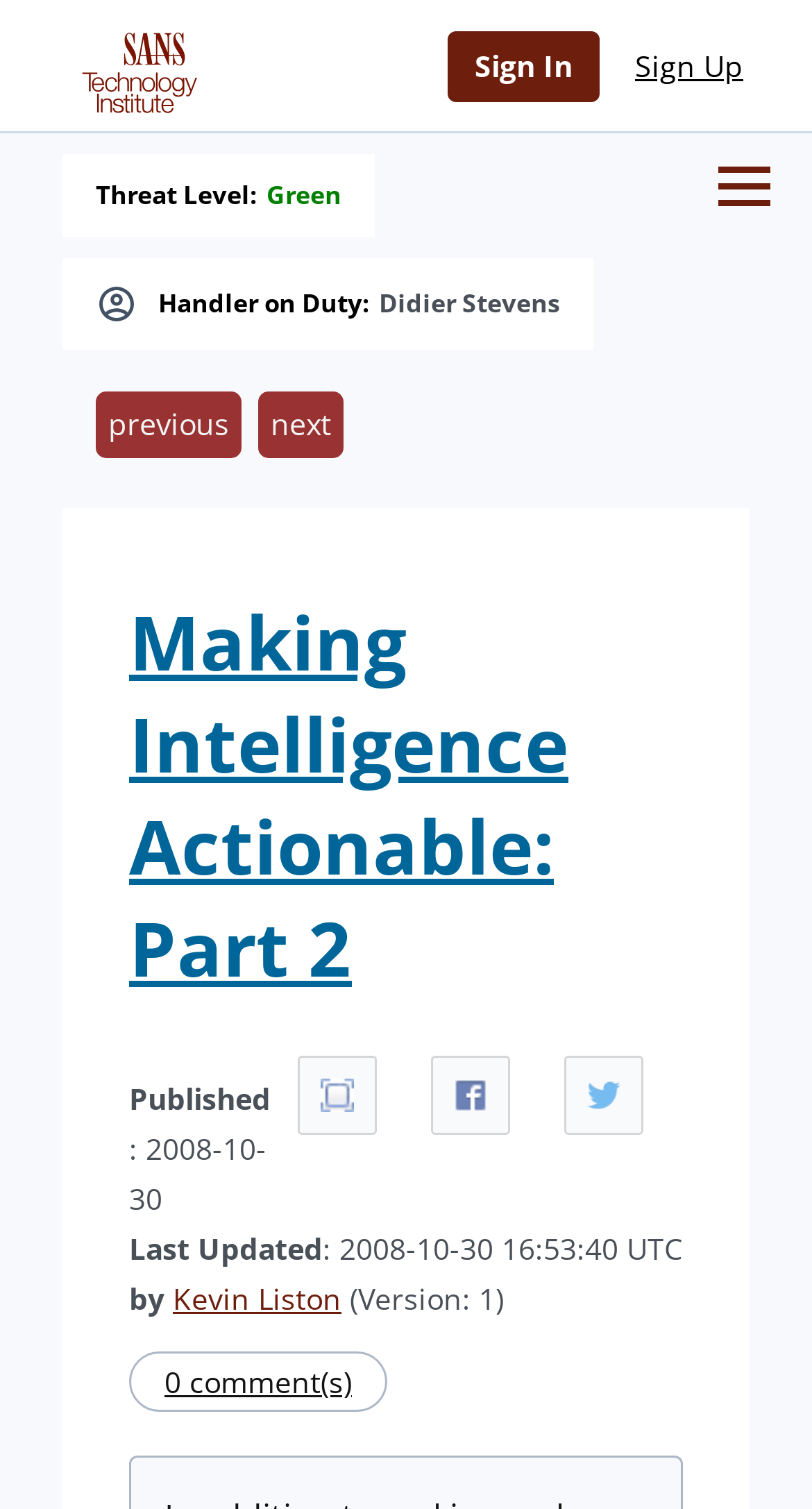Provide a short answer using a single word or phrase for the following question: 
When was the article published?

2008-10-30